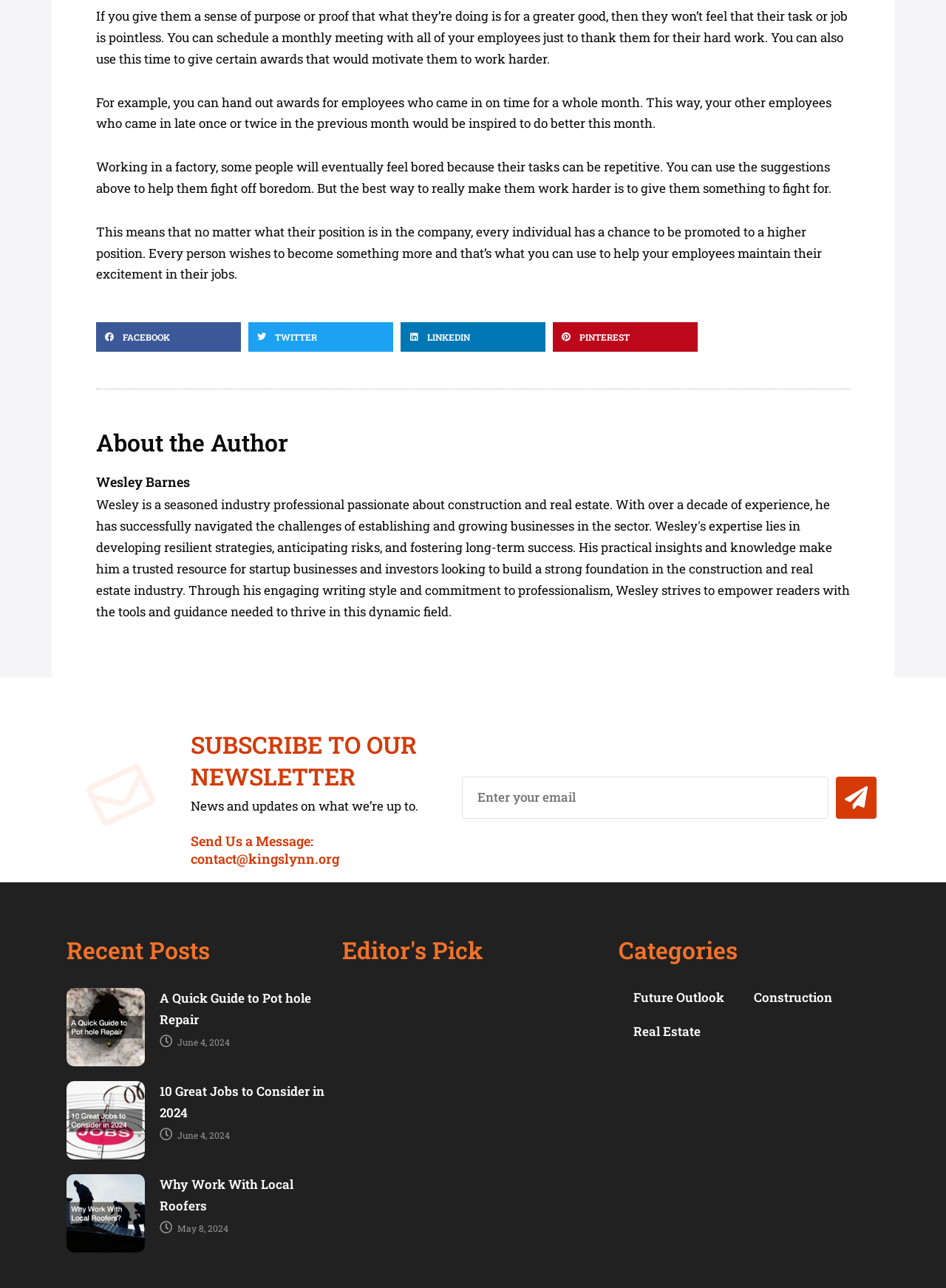Given the element description: "name="email" placeholder="Enter your email"", predict the bounding box coordinates of this UI element. The coordinates must be four float numbers between 0 and 1, given as [left, top, right, bottom].

[0.488, 0.603, 0.876, 0.636]